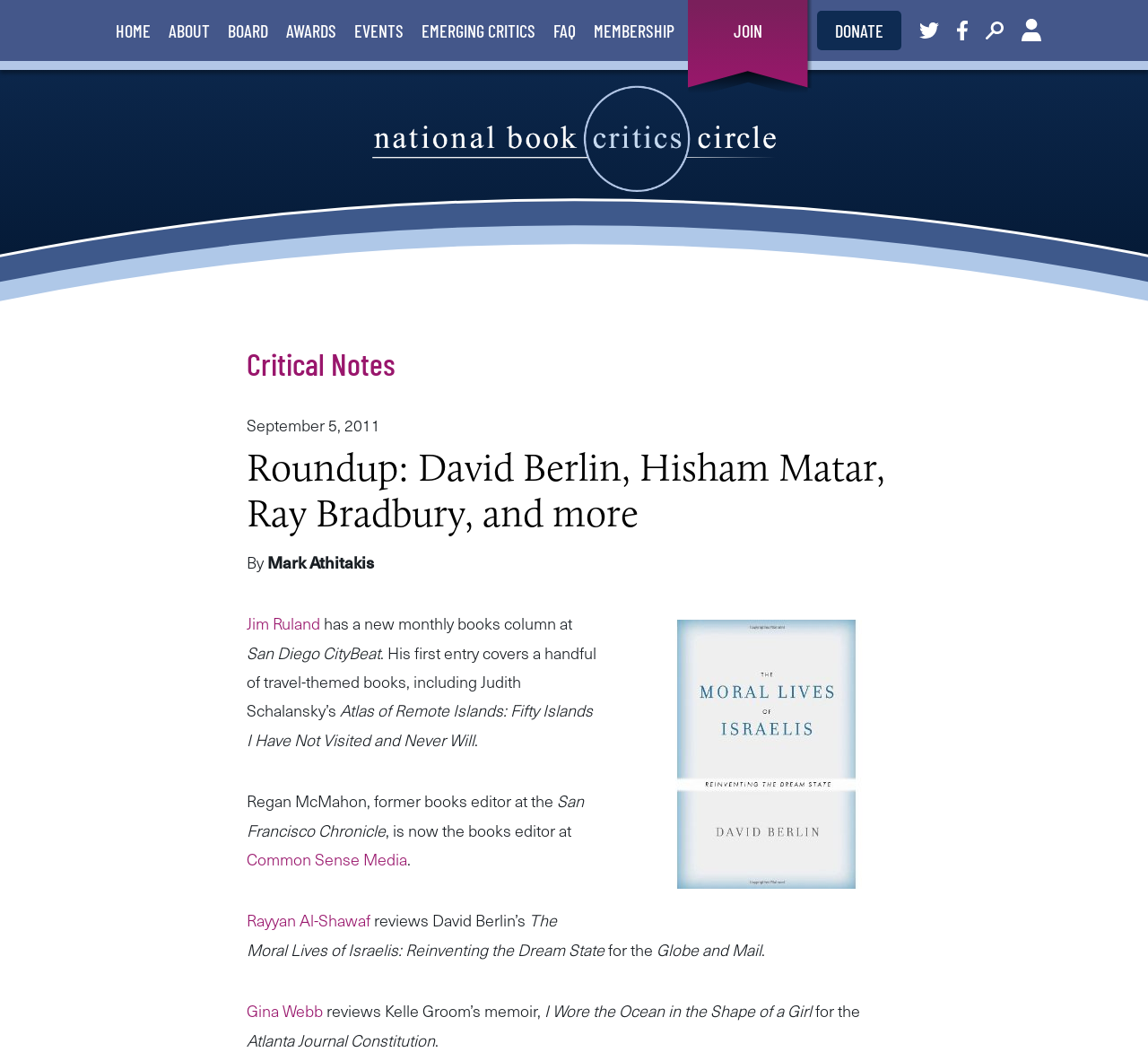Using the image as a reference, answer the following question in as much detail as possible:
How many links are there in the top navigation bar?

I found the answer by counting the links in the top navigation bar, which are 'HOME', 'ABOUT', 'BOARD', 'AWARDS', 'EVENTS', 'EMERGING CRITICS', 'FAQ', 'MEMBERSHIP', 'JOIN', 'DONATE', and 'SEARCH'. There are 11 links in total.